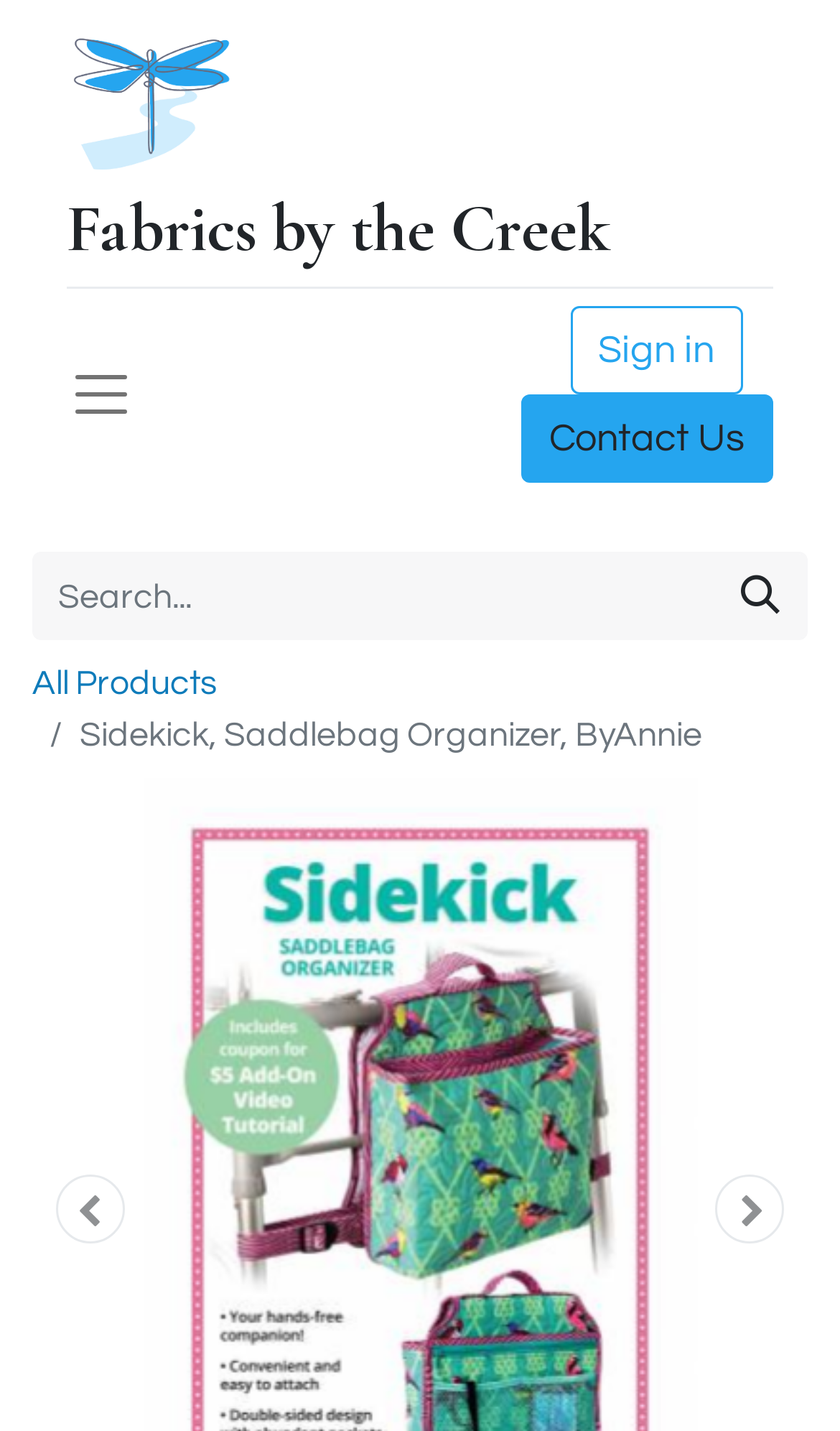How many images are there on the page?
From the screenshot, provide a brief answer in one word or phrase.

5